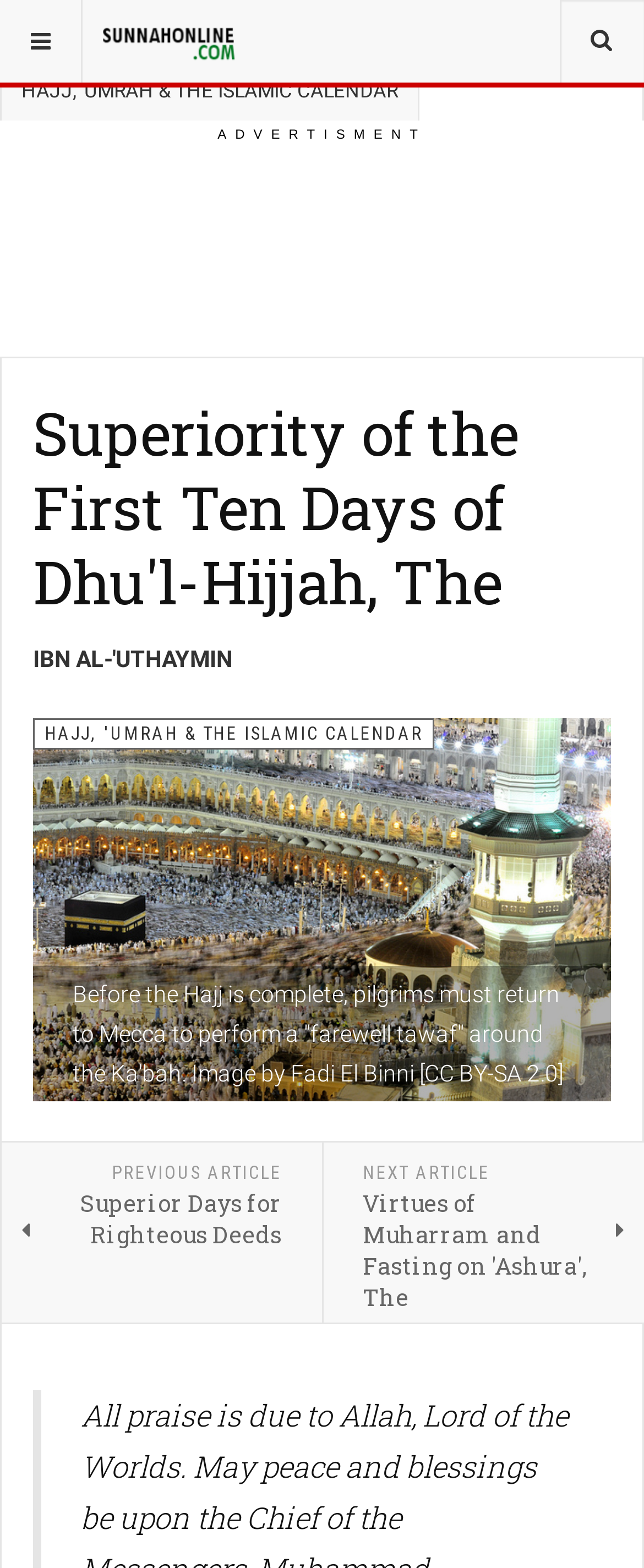Please determine the bounding box coordinates of the section I need to click to accomplish this instruction: "Click the link to SunnahOnline.com".

[0.159, 0.0, 0.364, 0.053]